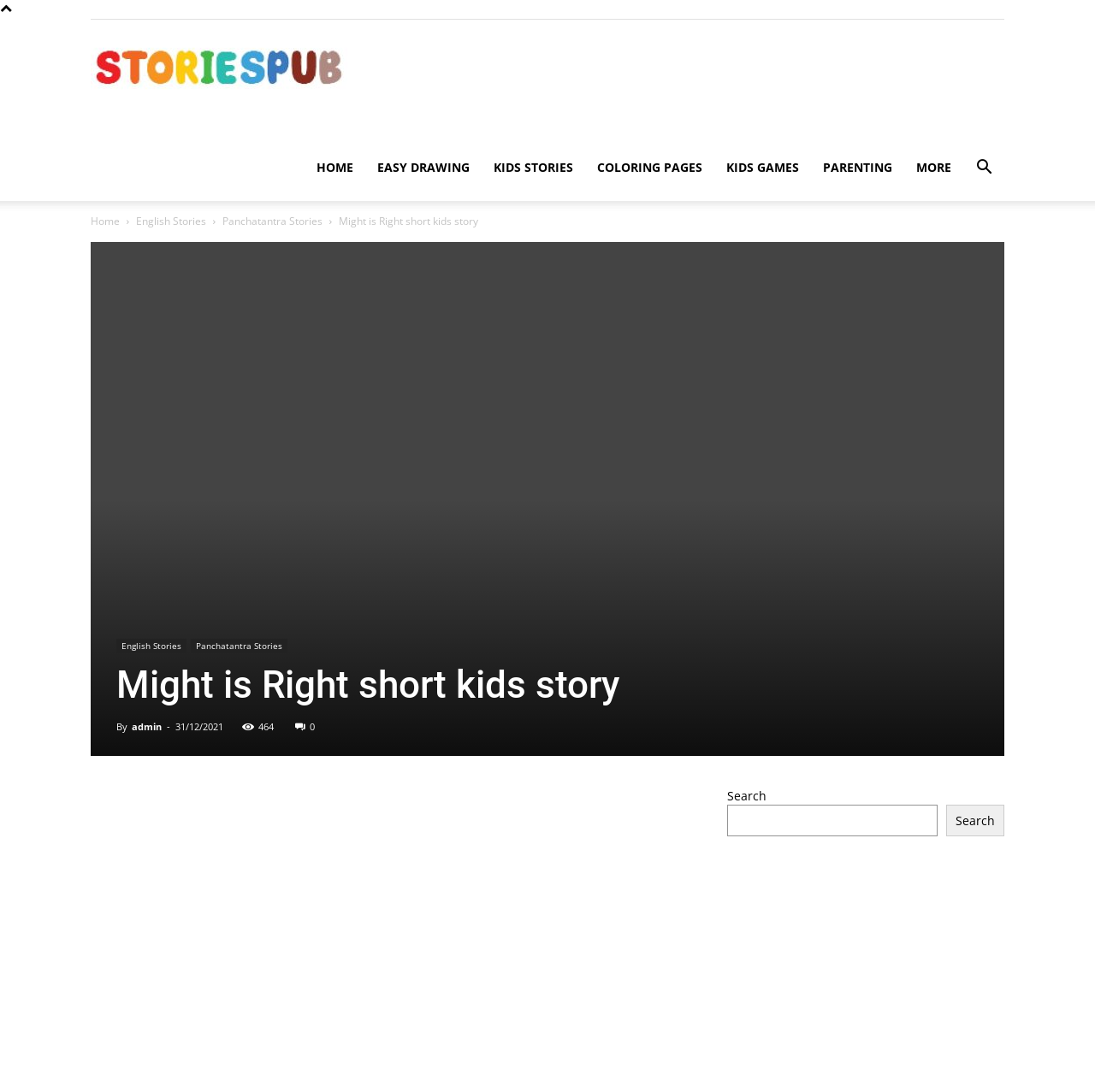Find the bounding box of the element with the following description: "alt="might-is-right" title="Might is Rightldpi"". The coordinates must be four float numbers between 0 and 1, formatted as [left, top, right, bottom].

[0.083, 0.139, 0.917, 0.609]